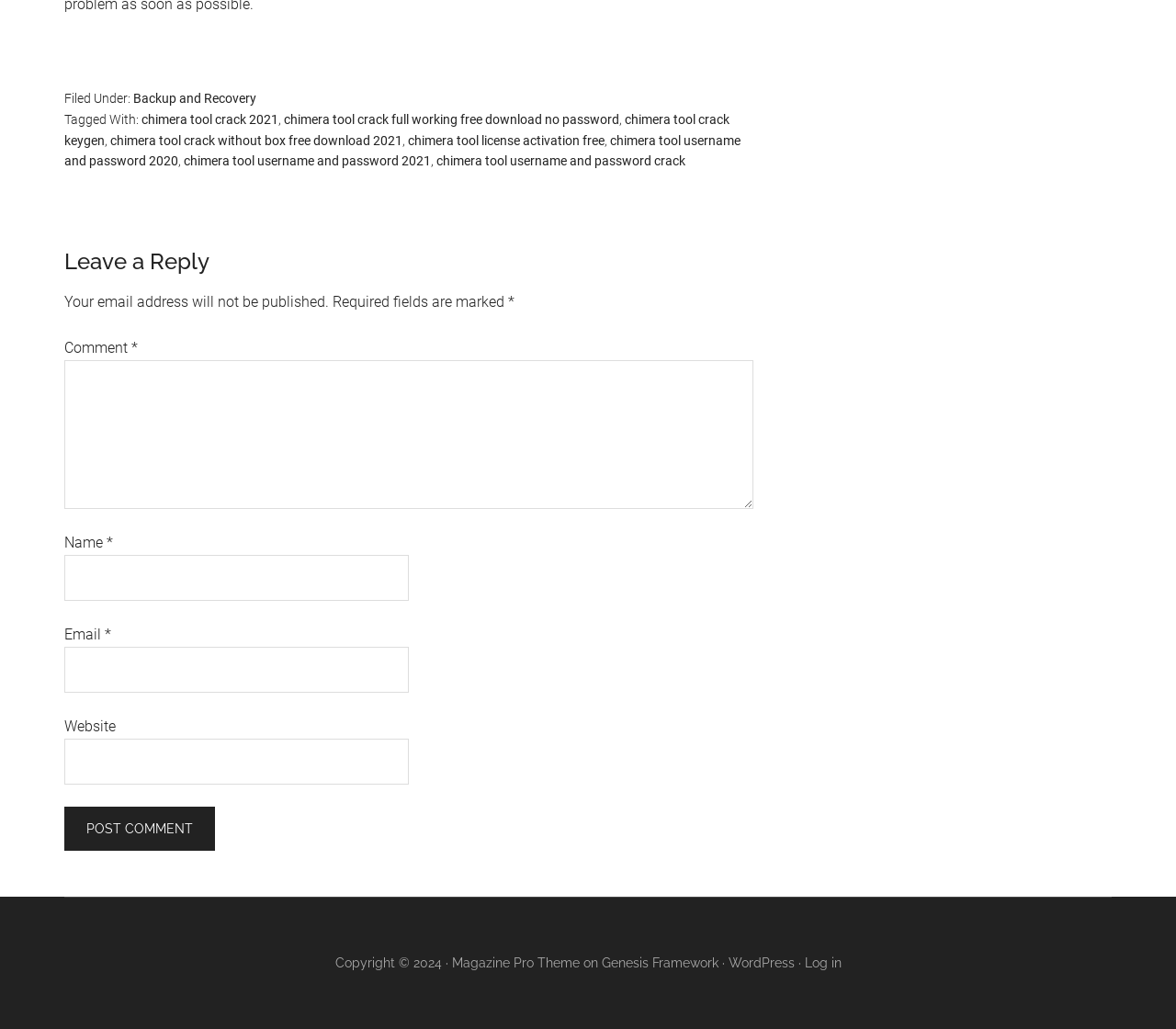Based on the element description: "parent_node: Comment * name="comment"", identify the bounding box coordinates for this UI element. The coordinates must be four float numbers between 0 and 1, listed as [left, top, right, bottom].

[0.055, 0.35, 0.641, 0.495]